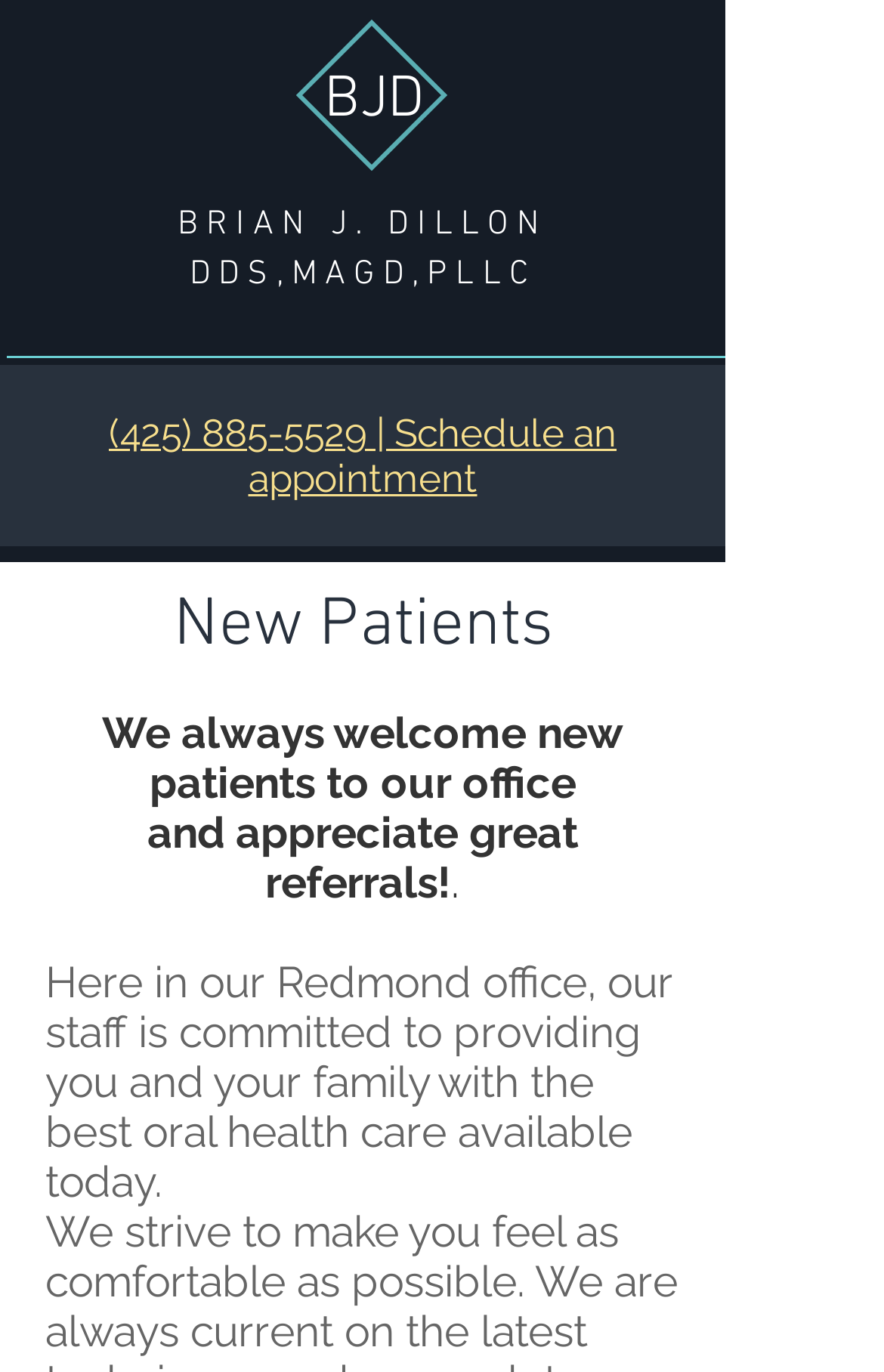Describe the entire webpage, focusing on both content and design.

The webpage appears to be a dentist's office website, specifically Brian J Dillon DDS, PLLC. At the top of the page, there is a prominent heading "BJD" followed by a larger heading with the full name of the practice, "BRIAN J. DILLON DDS,MAGD,PLLC". 

Below this, there is a section with contact information, including a phone number "(425) 885-5529" and a link to schedule an appointment. This section is headed by a title "New Patients" and followed by a brief description of the practice's welcoming attitude towards new patients and appreciation for referrals.

Further down, there is a longer paragraph describing the commitment of the staff in the Redmond office to providing quality oral health care to patients and their families.